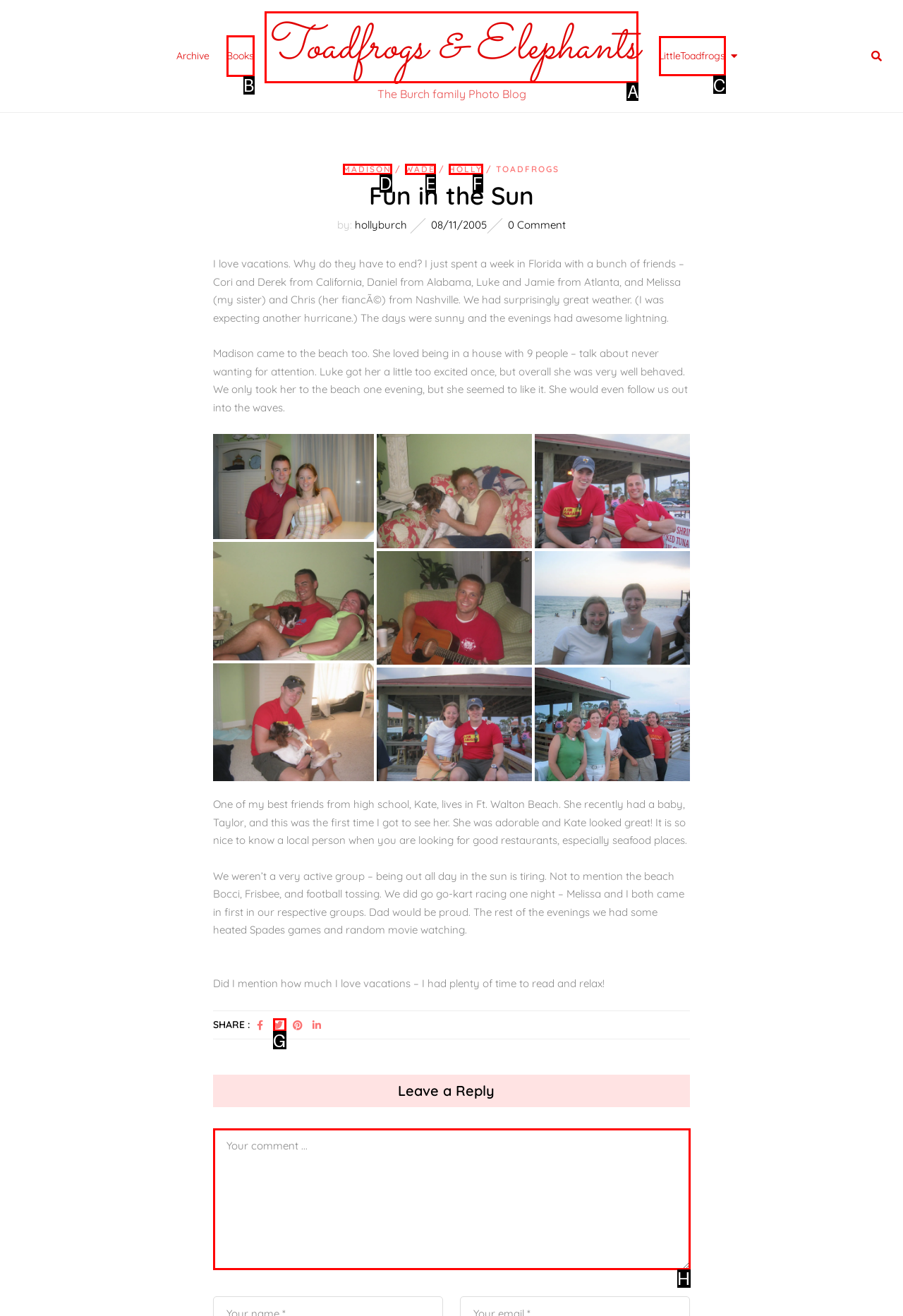Choose the UI element you need to click to carry out the task: Enter.
Respond with the corresponding option's letter.

None